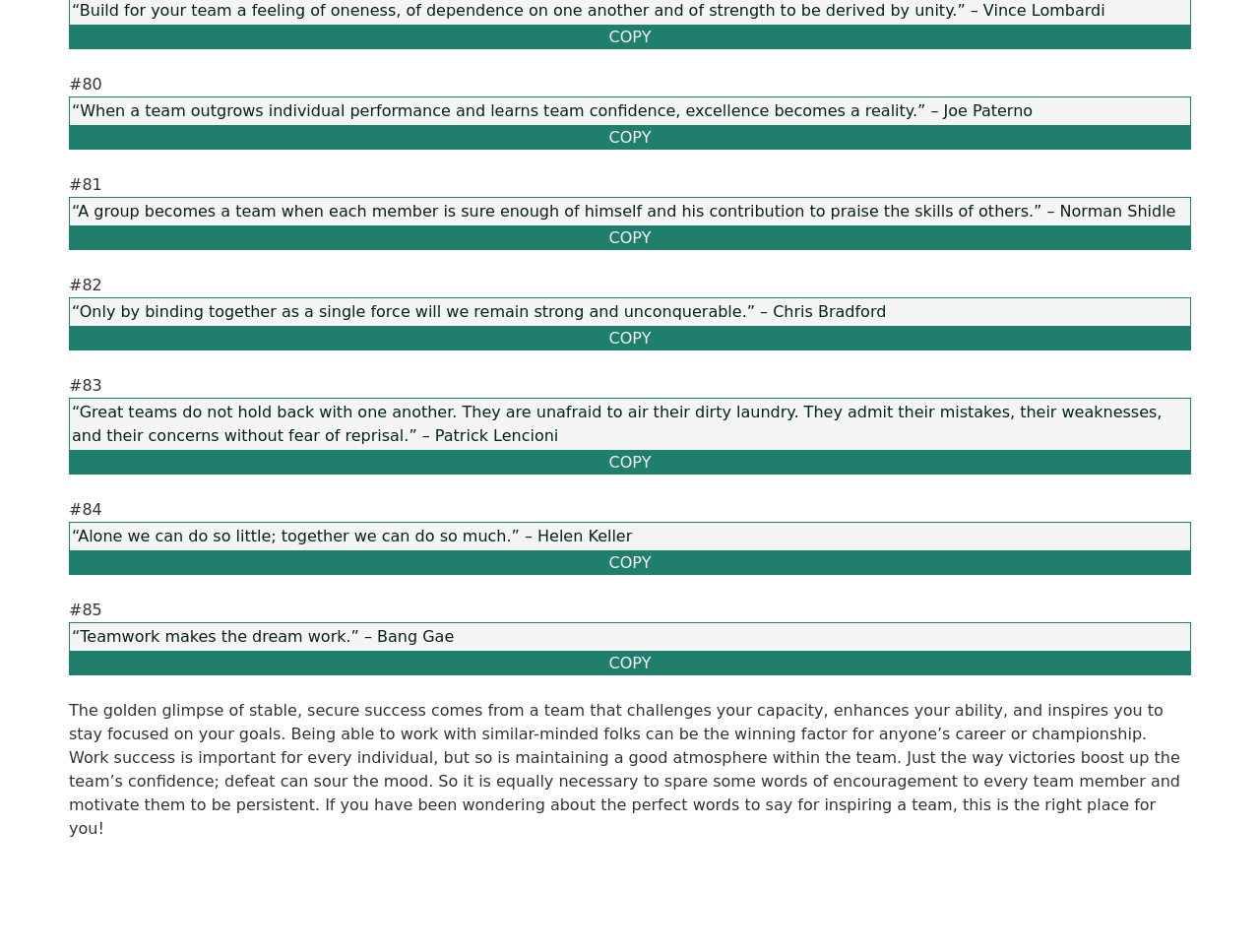What is the quote by Vince Lombardi?
Using the information from the image, give a concise answer in one word or a short phrase.

Build for your team a feeling of oneness